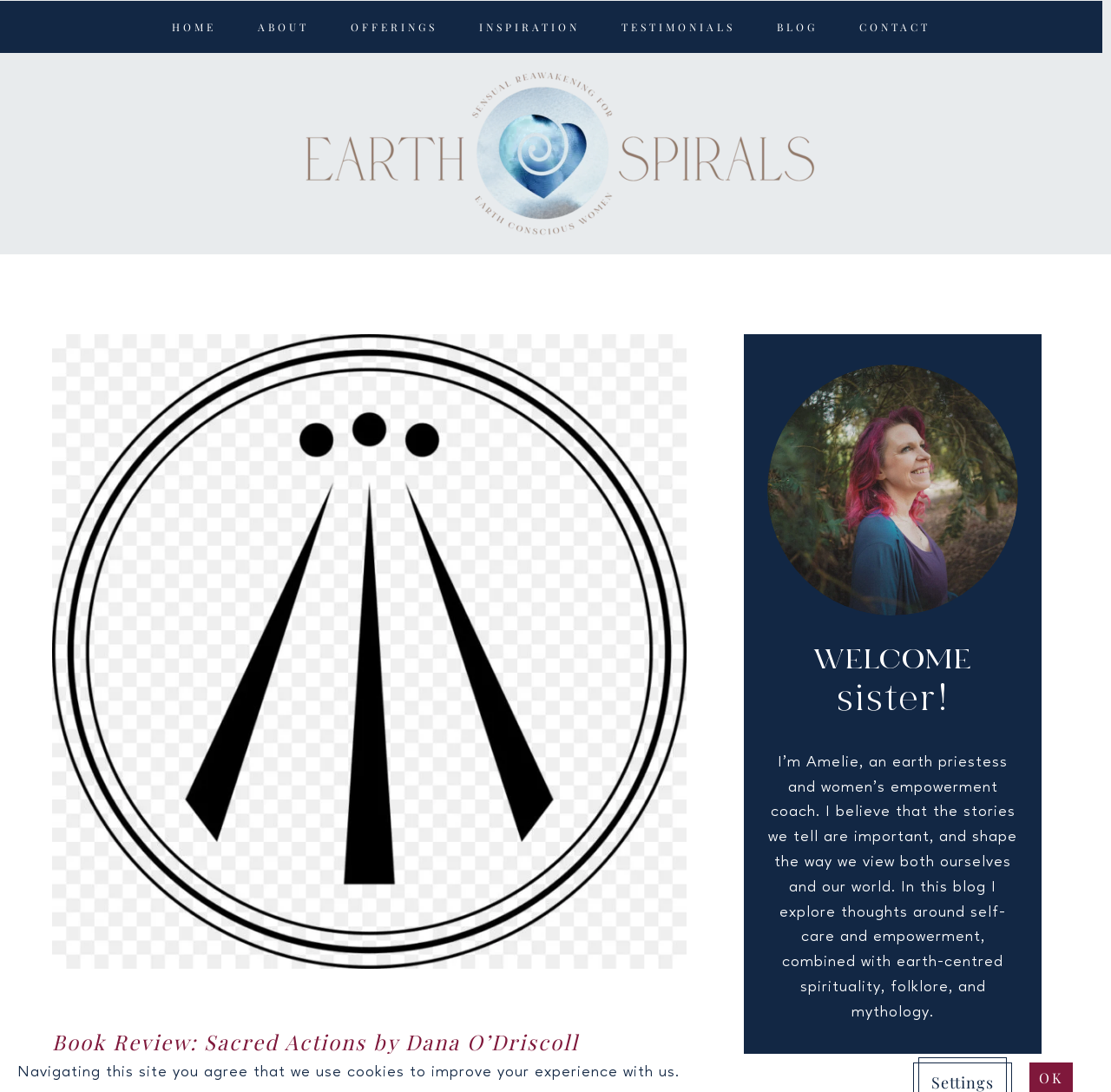How many textboxes are there in the newsletter subscription form?
Analyze the screenshot and provide a detailed answer to the question.

The newsletter subscription form contains two textboxes, one for entering the name and one for entering the email address.